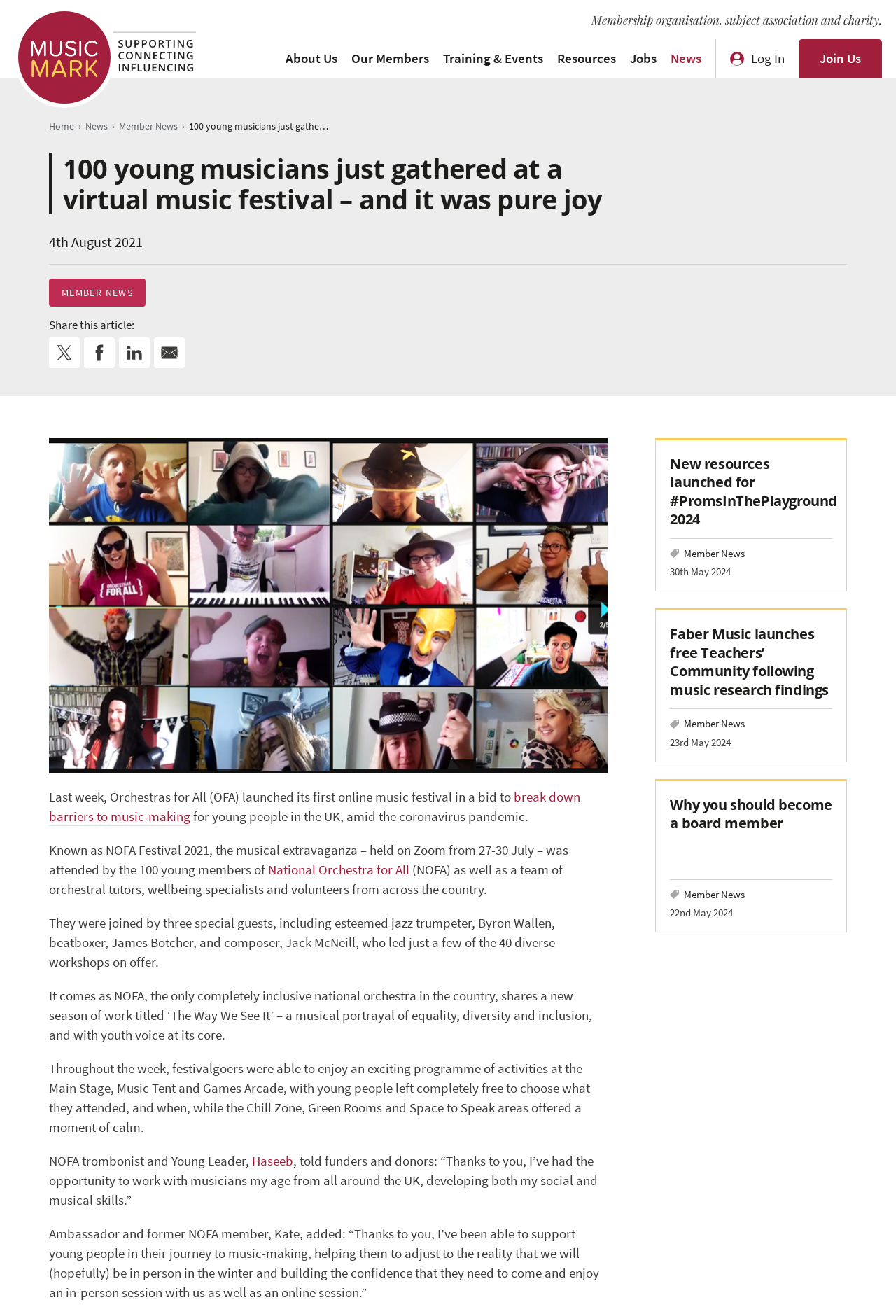Provide the bounding box coordinates of the HTML element this sentence describes: "break down barriers to music-making". The bounding box coordinates consist of four float numbers between 0 and 1, i.e., [left, top, right, bottom].

[0.055, 0.599, 0.648, 0.627]